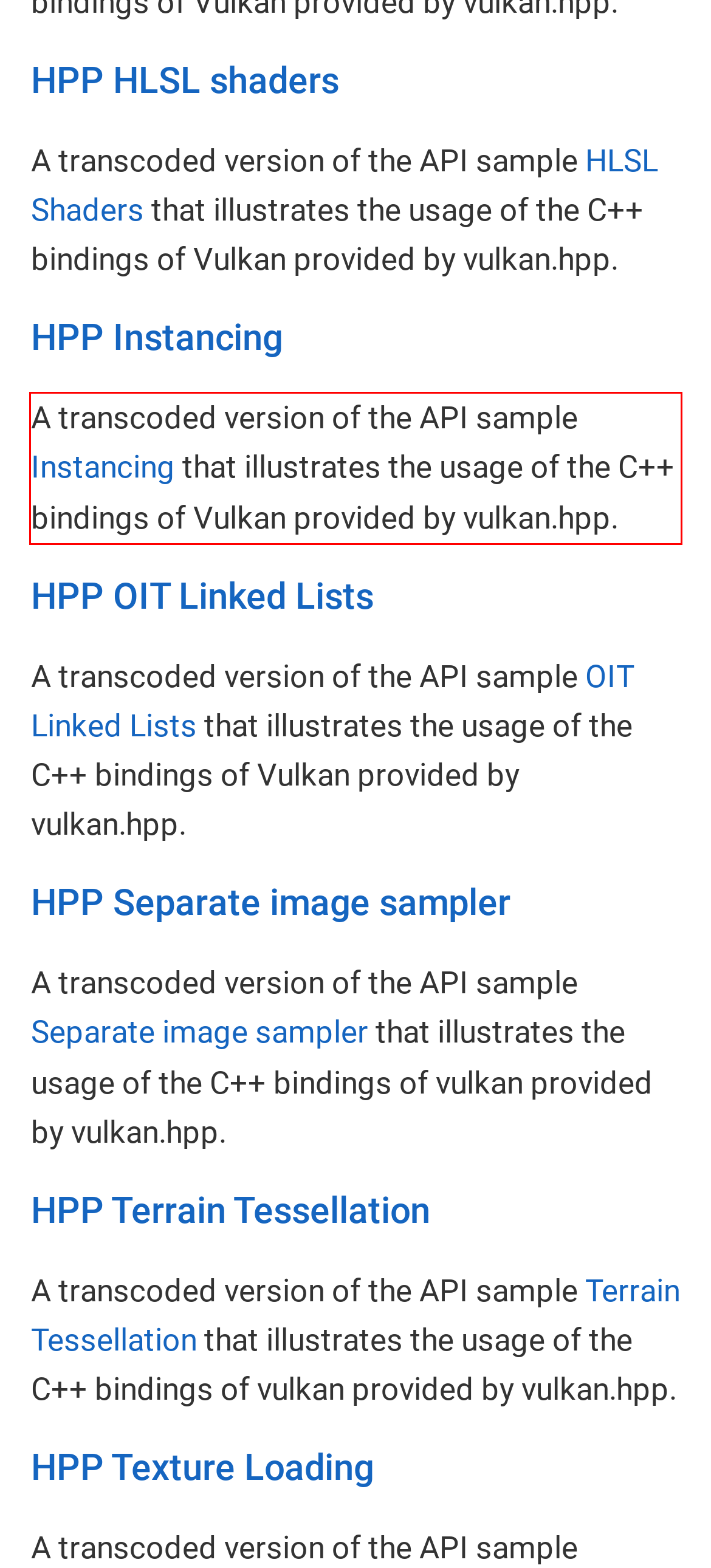Review the webpage screenshot provided, and perform OCR to extract the text from the red bounding box.

A transcoded version of the API sample Instancing that illustrates the usage of the C++ bindings of Vulkan provided by vulkan.hpp.